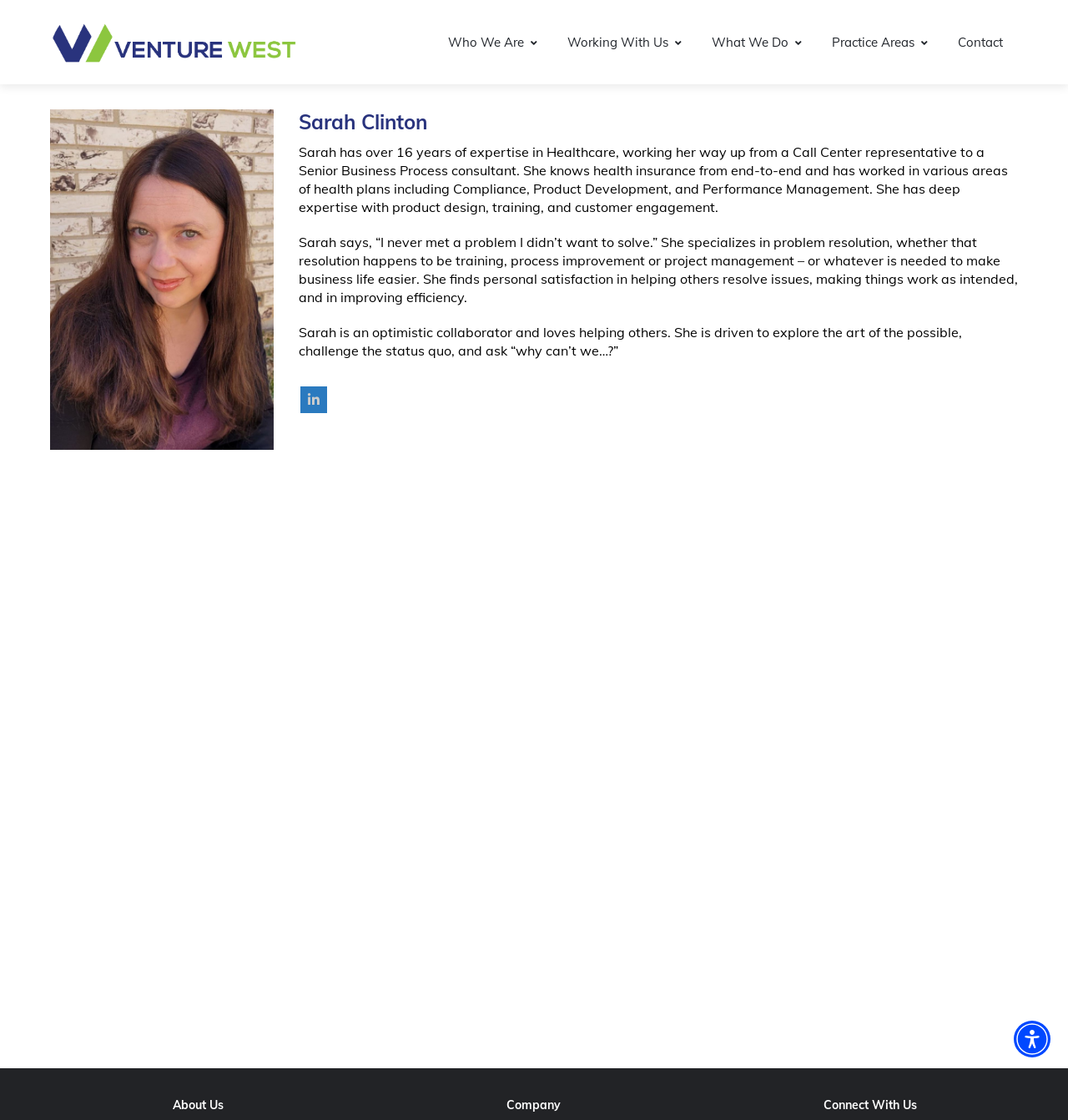From the webpage screenshot, identify the region described by Practice Areas. Provide the bounding box coordinates as (top-left x, top-left y, bottom-right x, bottom-right y), with each value being a floating point number between 0 and 1.

[0.765, 0.006, 0.883, 0.069]